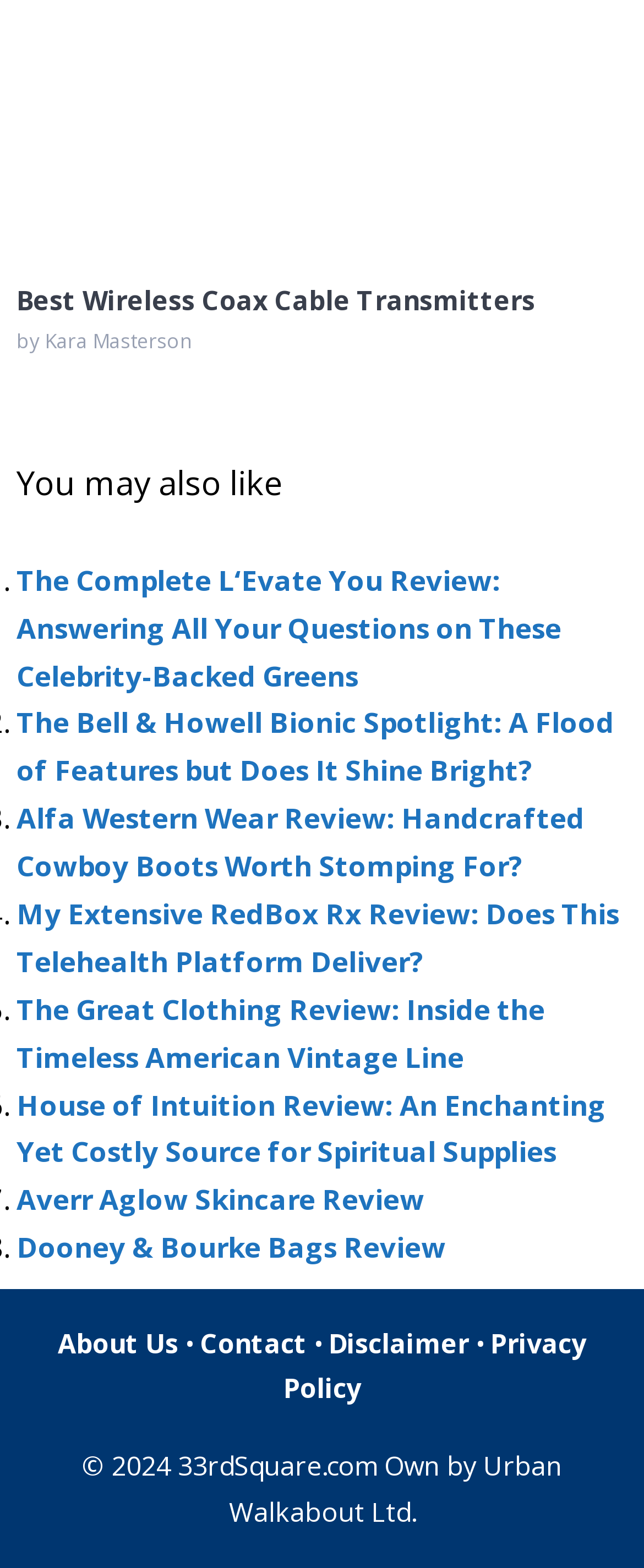What is the title of the section?
Using the information from the image, provide a comprehensive answer to the question.

The title of the section is 'You may also like' which is indicated by the heading element with the text 'You may also like'.